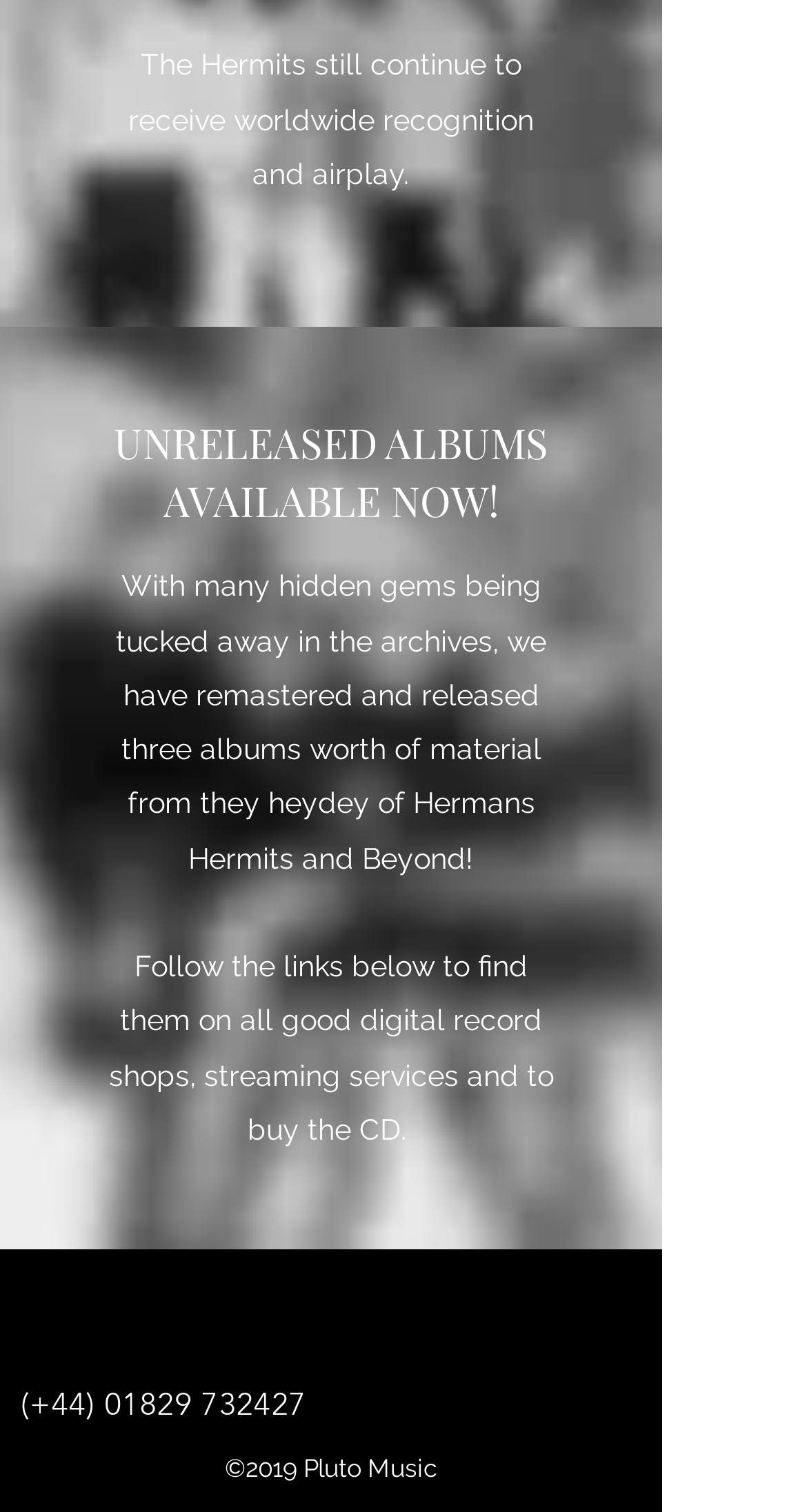Respond to the following query with just one word or a short phrase: 
How many social media links are there?

4